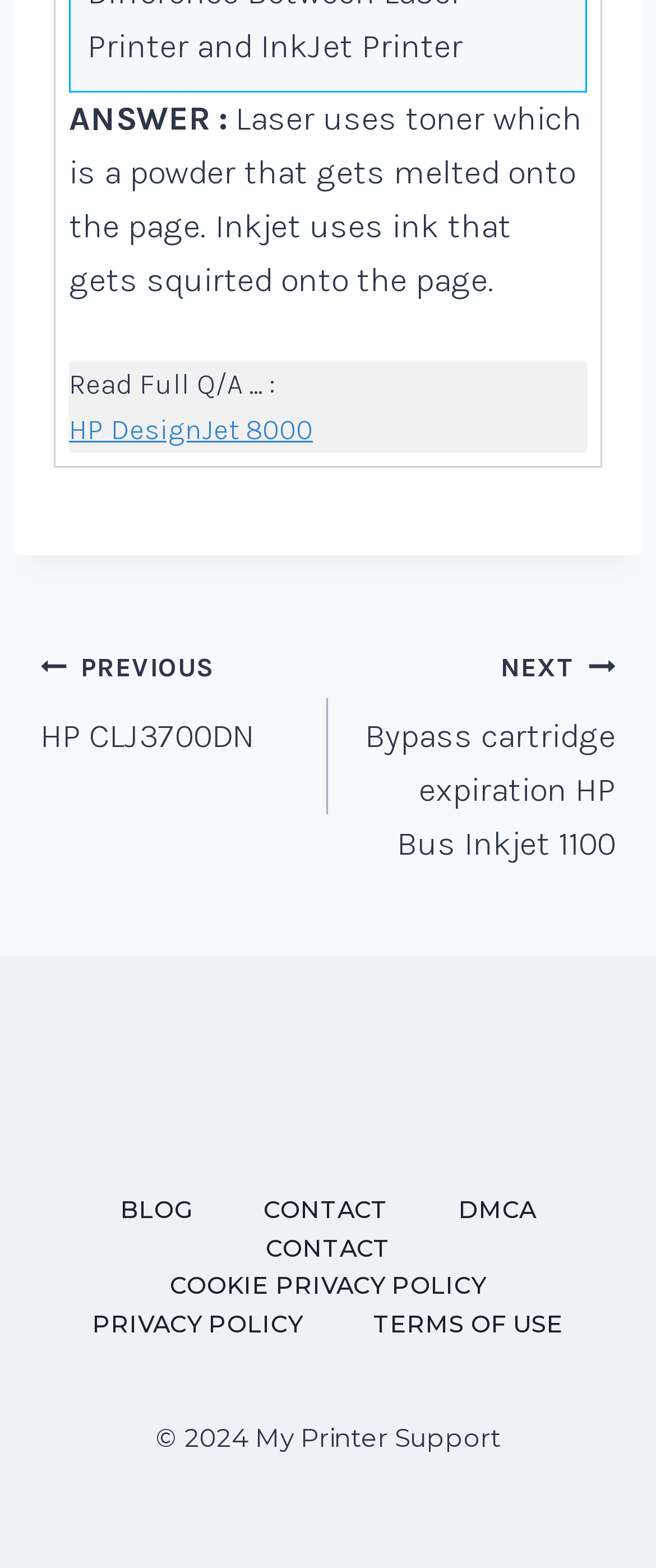What is the name of the printer model mentioned?
Please answer the question with as much detail and depth as you can.

The webpage mentions a specific printer model, HP DesignJet 8000, which is a link on the page.